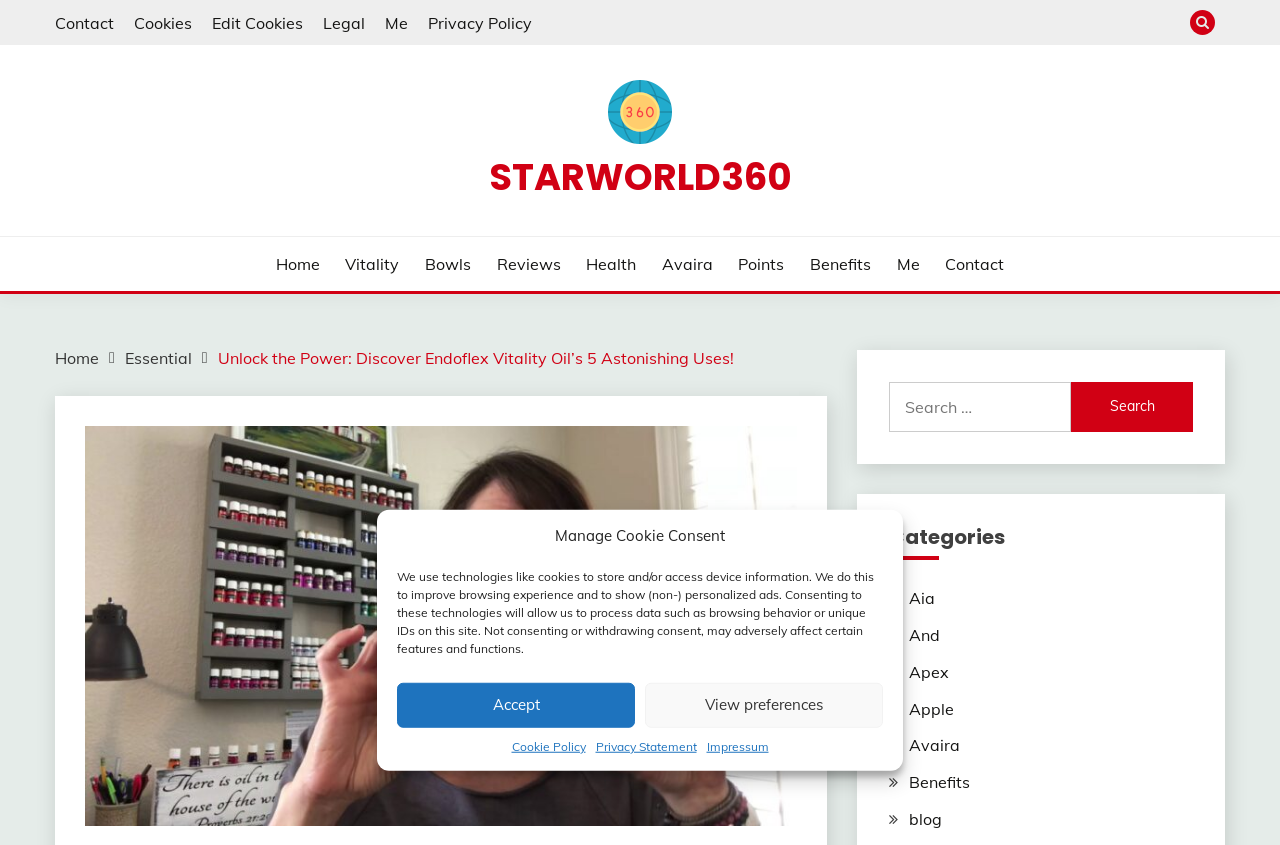What is the function of the search box?
Please provide a comprehensive answer based on the visual information in the image.

The search box is located at the top right corner of the webpage, and it allows users to search for specific content within the website. The search box is accompanied by a 'Search' button, indicating that users can input their search queries and click the button to retrieve relevant results.